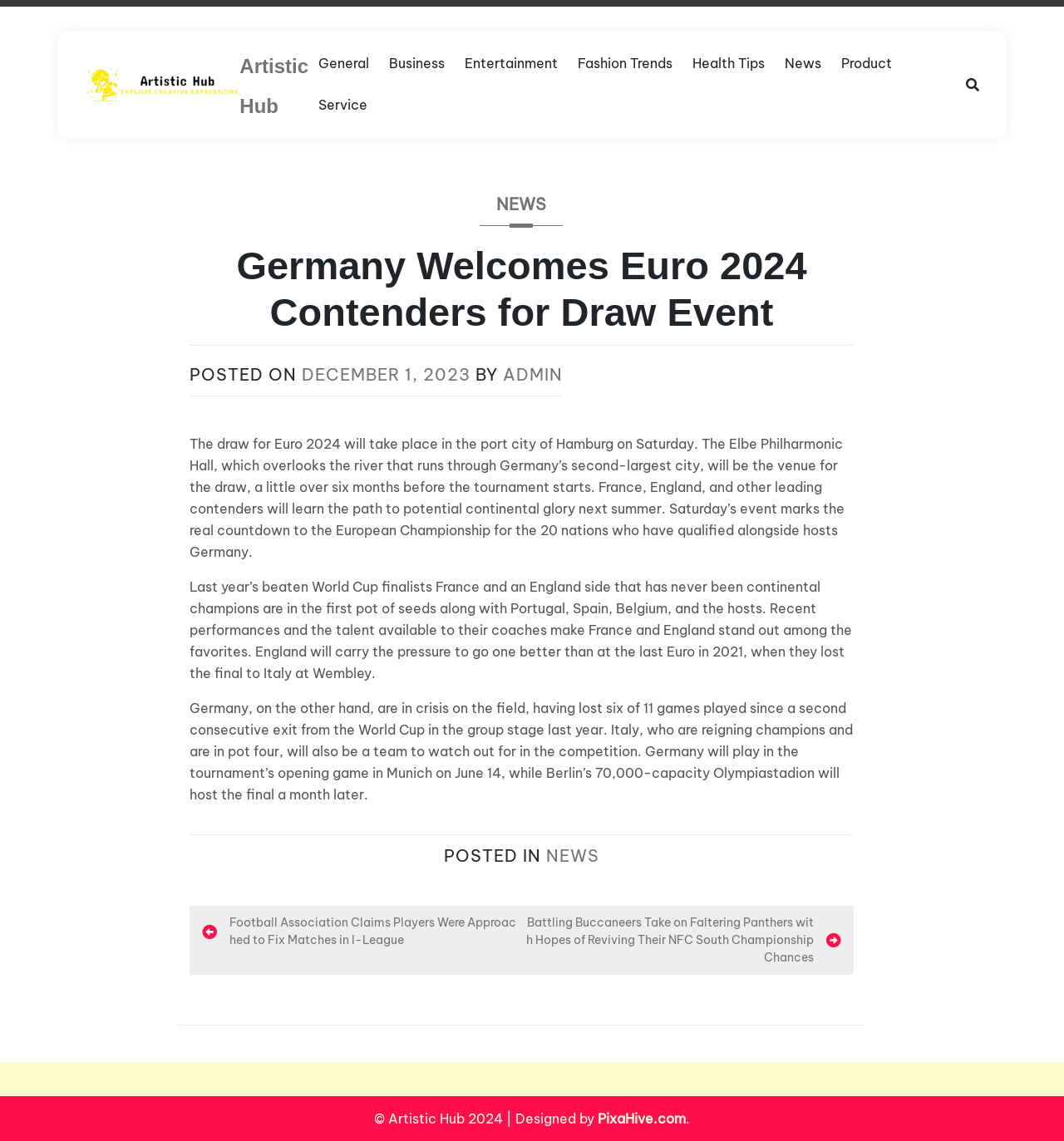Locate the headline of the webpage and generate its content.

Germany Welcomes Euro 2024 Contenders for Draw Event